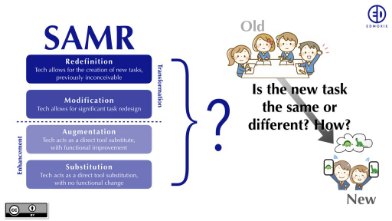What is the purpose of the reflective question on the right side of the image?
Provide an in-depth and detailed explanation in response to the question.

The reflective question on the right side of the image, 'Is the new task the same or different? How?', prompts educators to consider how the introduction of technology changes the nature of tasks and learning experiences, emphasizing the importance of thoughtful technology integration in classrooms.